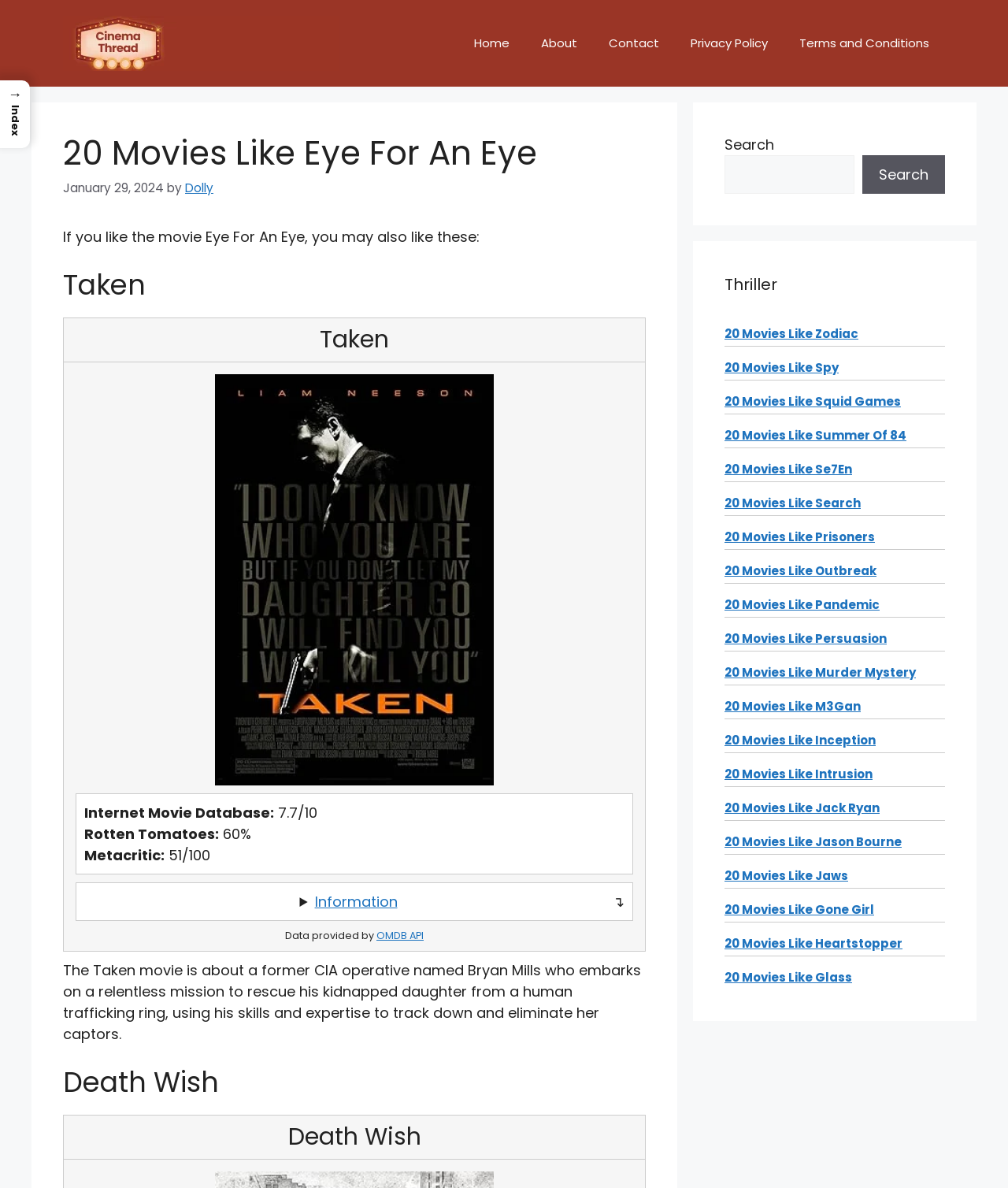Respond to the question below with a single word or phrase: What is the rating of the movie Taken on Rotten Tomatoes?

60%